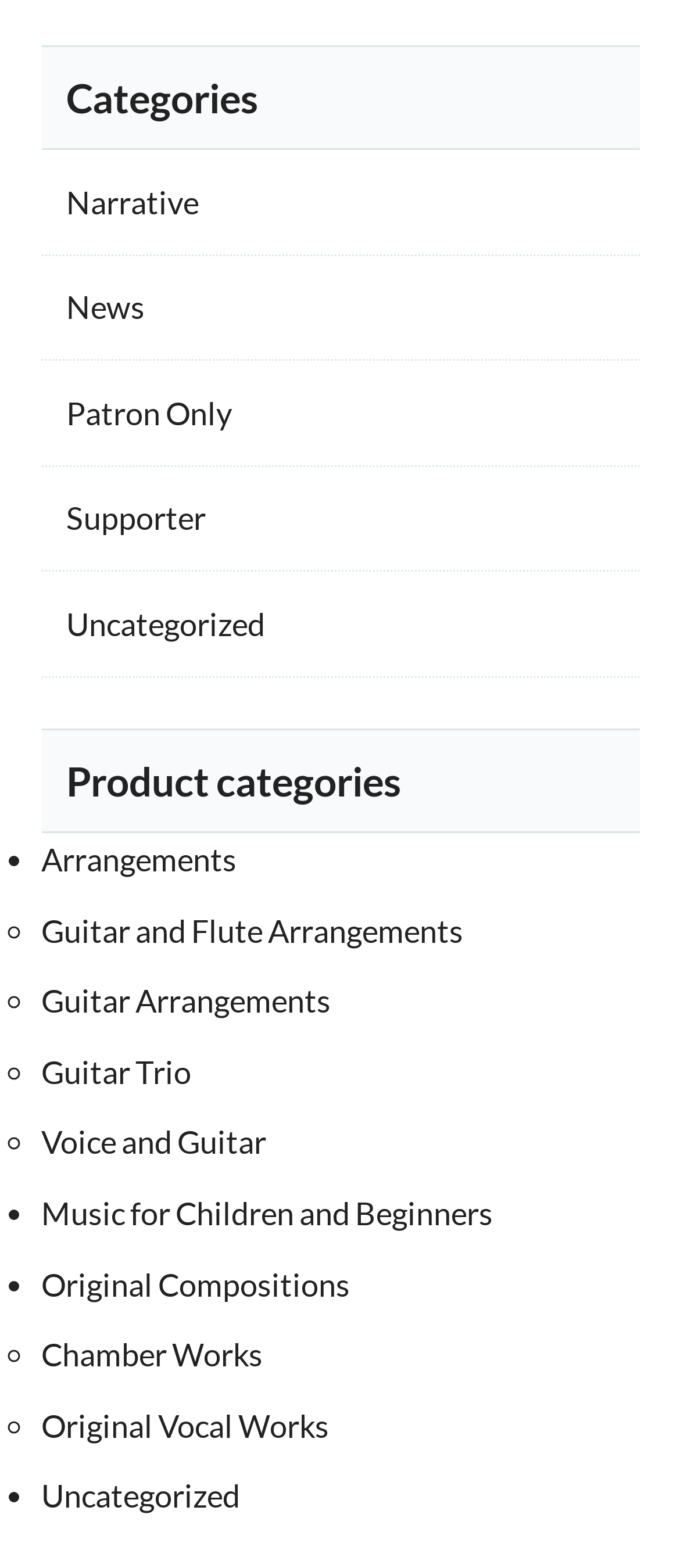What is the first product category listed?
Give a one-word or short-phrase answer derived from the screenshot.

Arrangements